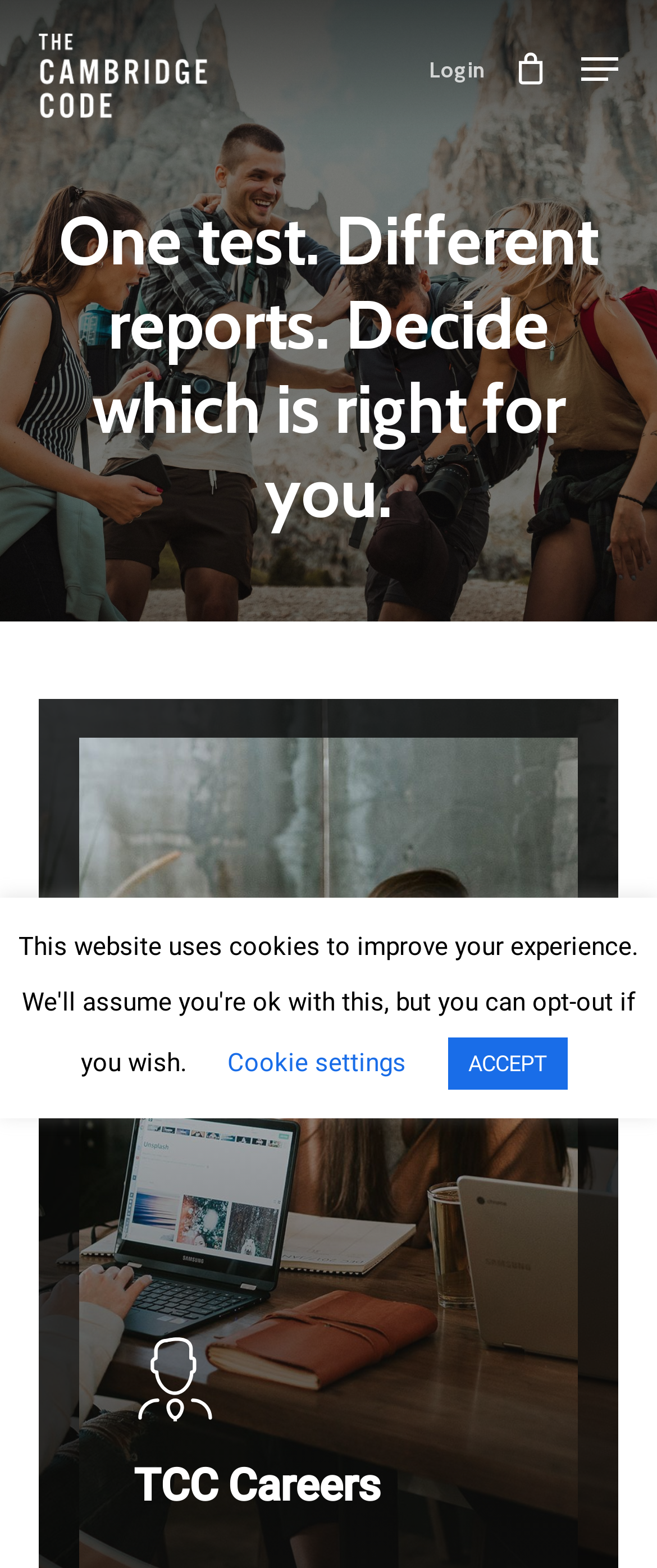Please answer the following query using a single word or phrase: 
What is the purpose of the TCC Careers section?

Discover career strengths